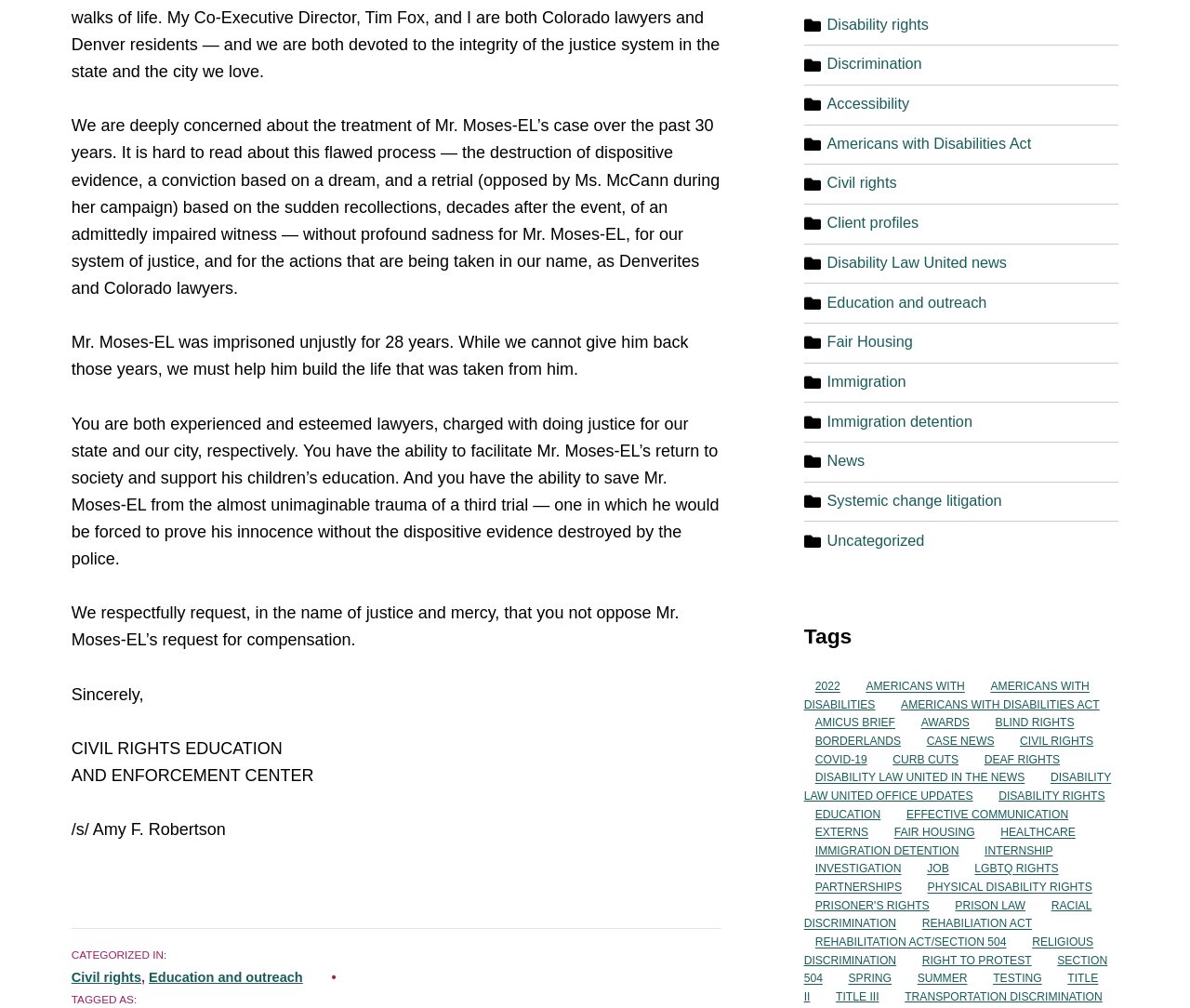Indicate the bounding box coordinates of the element that needs to be clicked to satisfy the following instruction: "Click on the 'Civil rights' link". The coordinates should be four float numbers between 0 and 1, i.e., [left, top, right, bottom].

[0.06, 0.962, 0.119, 0.977]